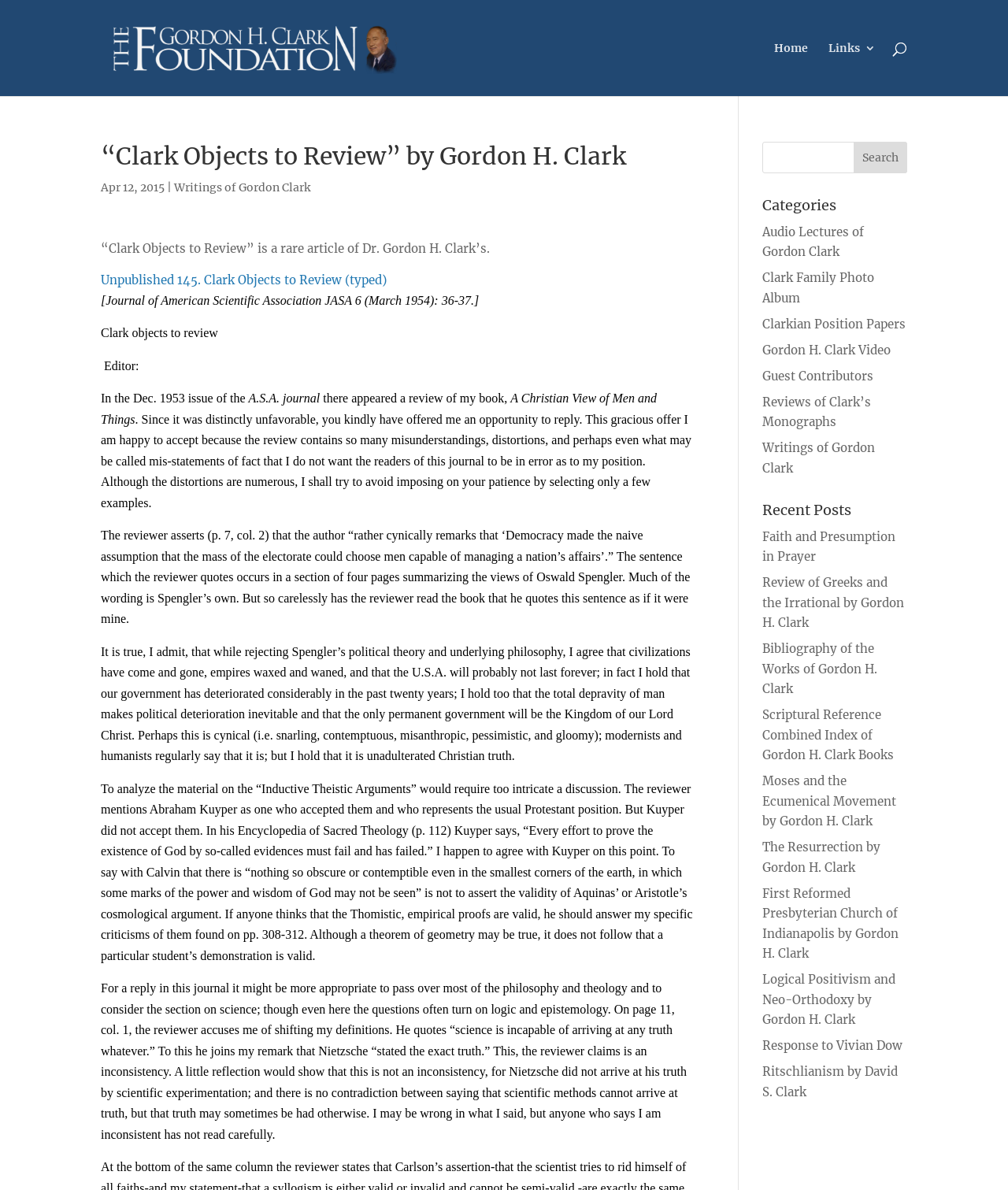Bounding box coordinates should be provided in the format (top-left x, top-left y, bottom-right x, bottom-right y) with all values between 0 and 1. Identify the bounding box for this UI element: Audio Lectures of Gordon Clark

[0.756, 0.188, 0.857, 0.218]